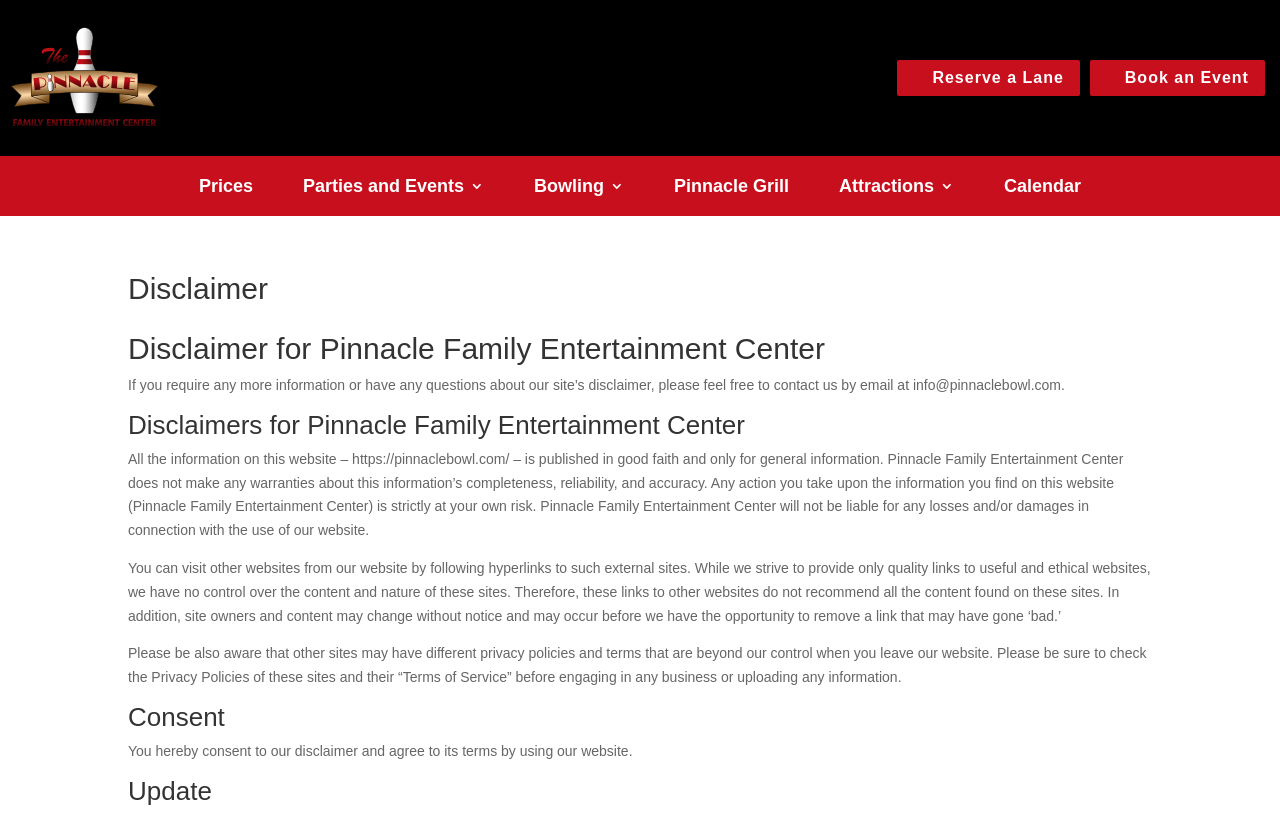Identify the bounding box coordinates for the UI element described as: "Pinnacle Grill". The coordinates should be provided as four floats between 0 and 1: [left, top, right, bottom].

[0.527, 0.219, 0.616, 0.245]